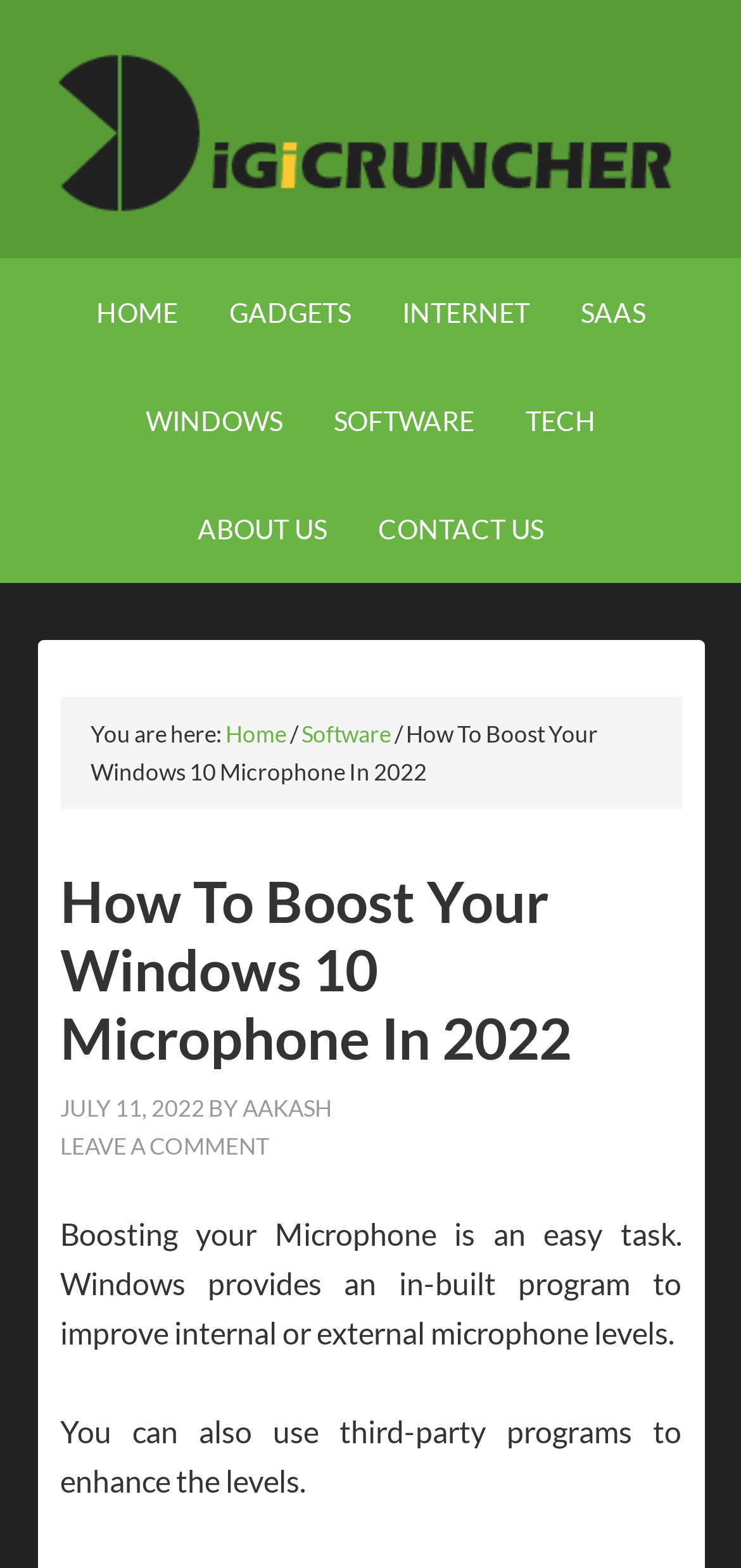Please reply with a single word or brief phrase to the question: 
What is the date of publication of the current article?

JULY 11, 2022